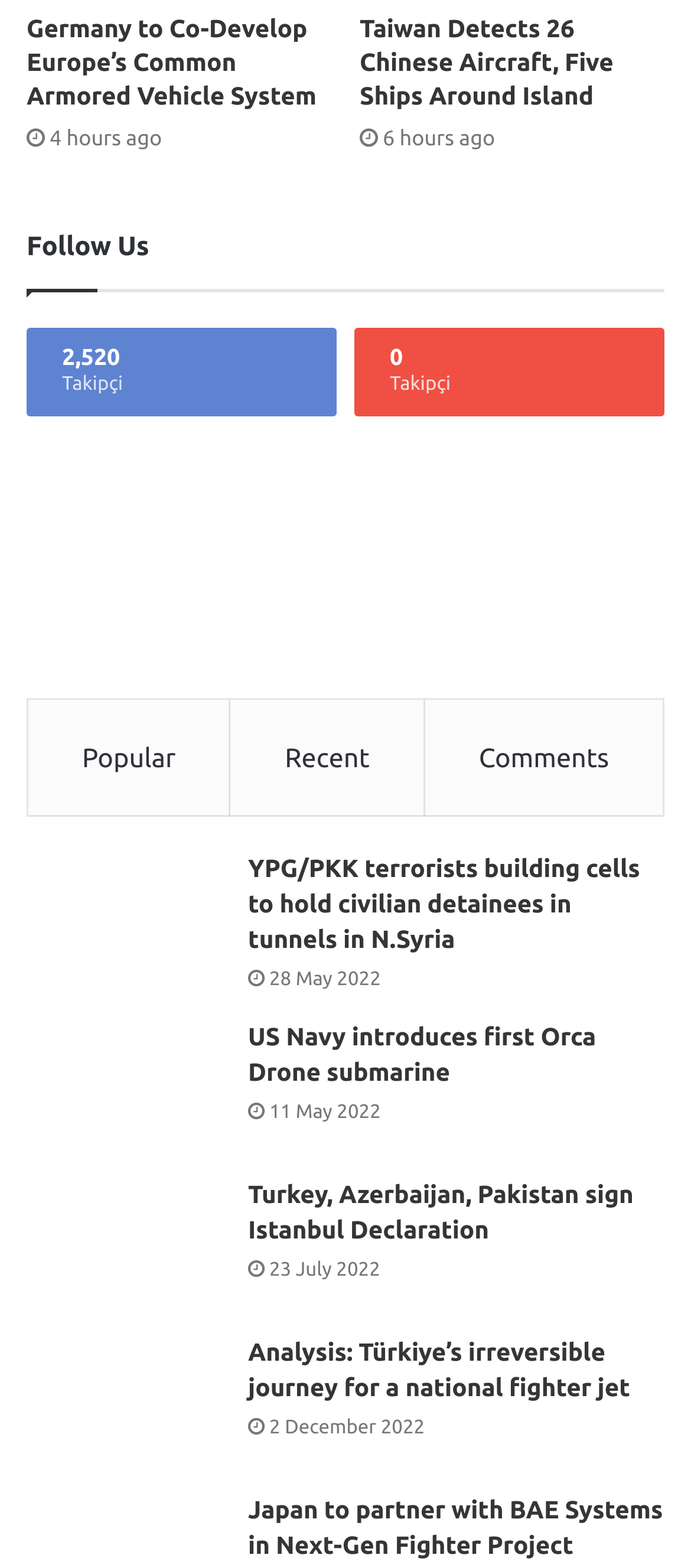Locate the bounding box coordinates of the element to click to perform the following action: 'Input website URL'. The coordinates should be given as four float values between 0 and 1, in the form of [left, top, right, bottom].

None